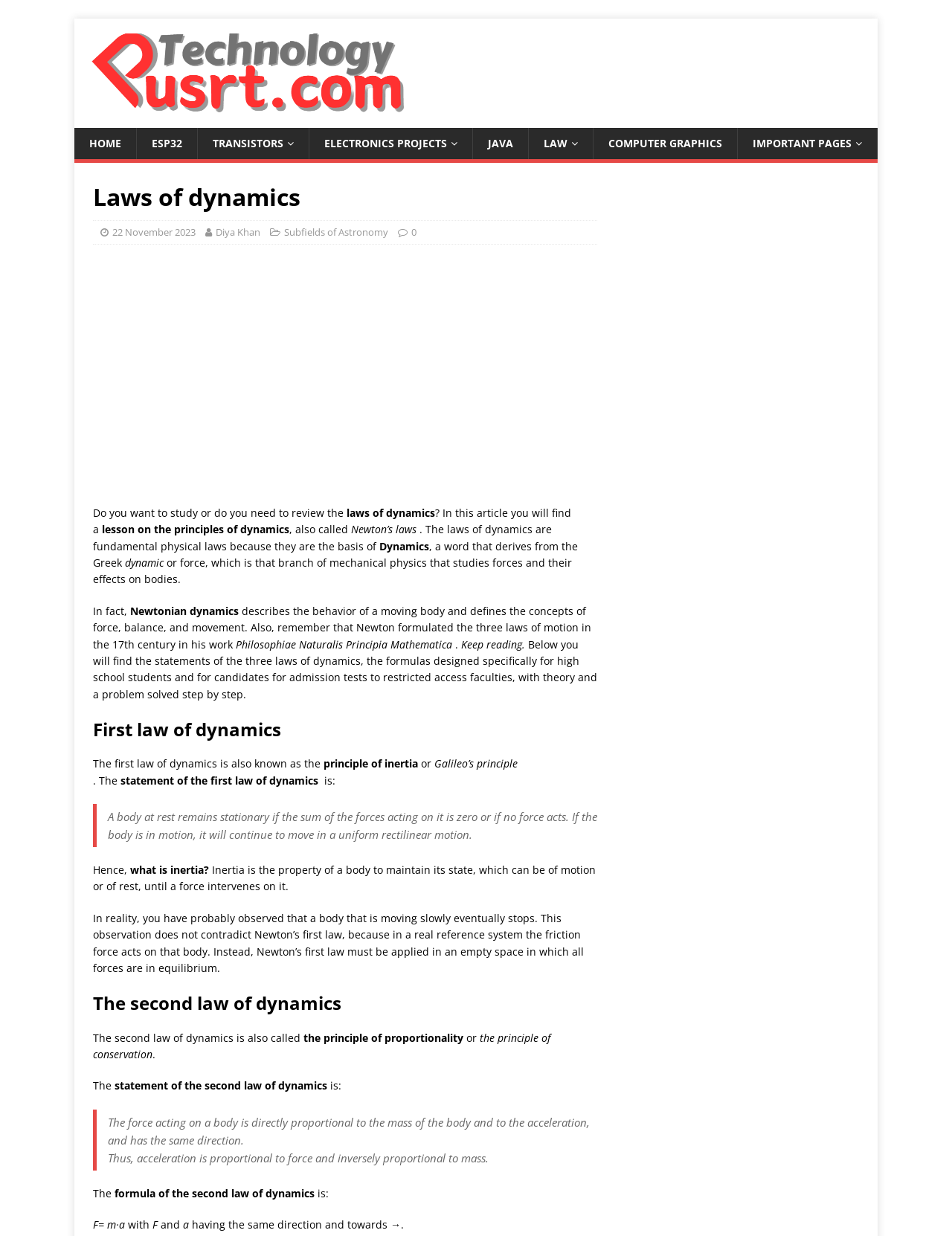What is the property of a body to maintain its state?
Please provide a single word or phrase as your answer based on the image.

Inertia